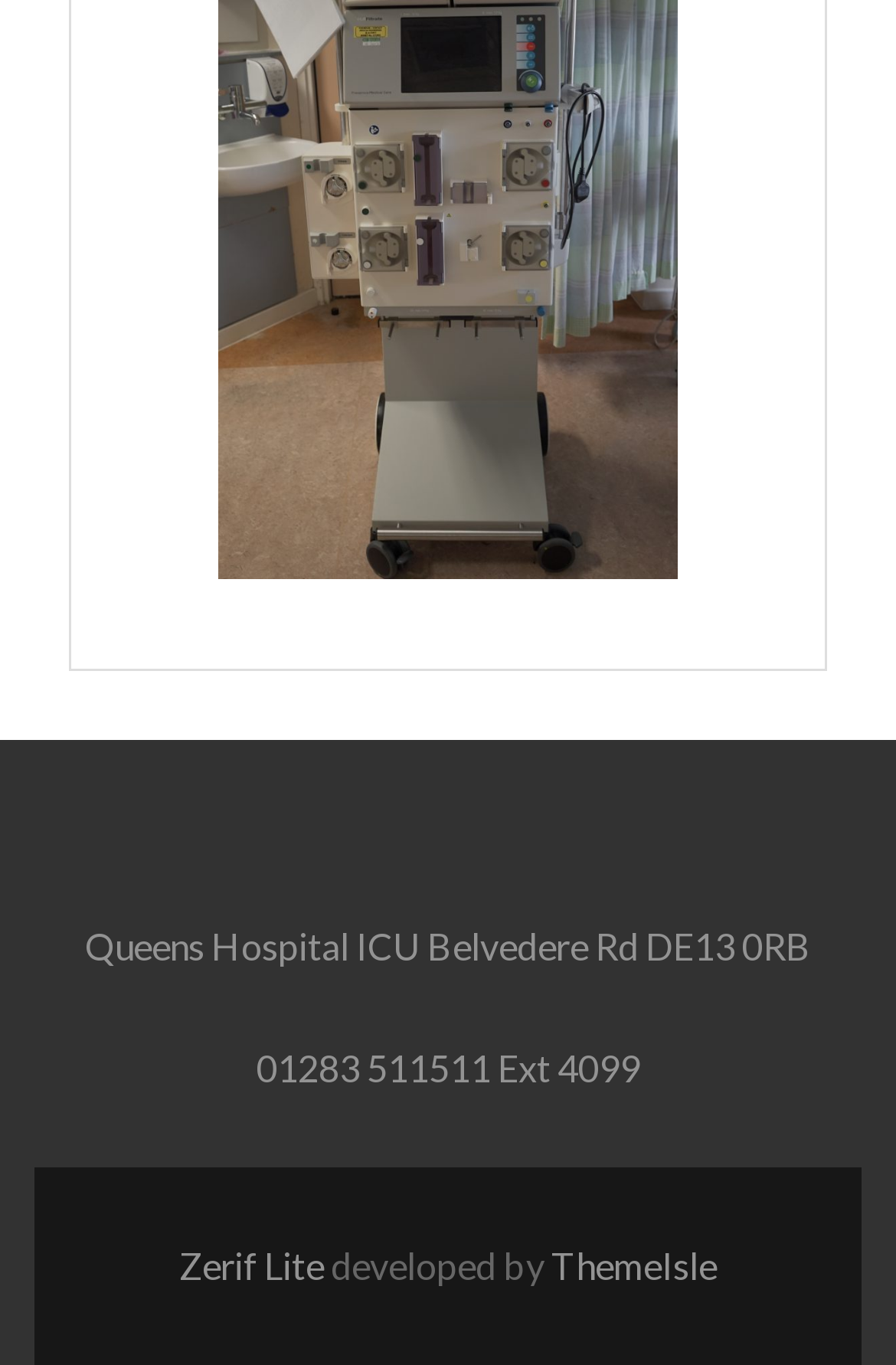Using the format (top-left x, top-left y, bottom-right x, bottom-right y), and given the element description, identify the bounding box coordinates within the screenshot: ThemeIsle

[0.615, 0.911, 0.8, 0.943]